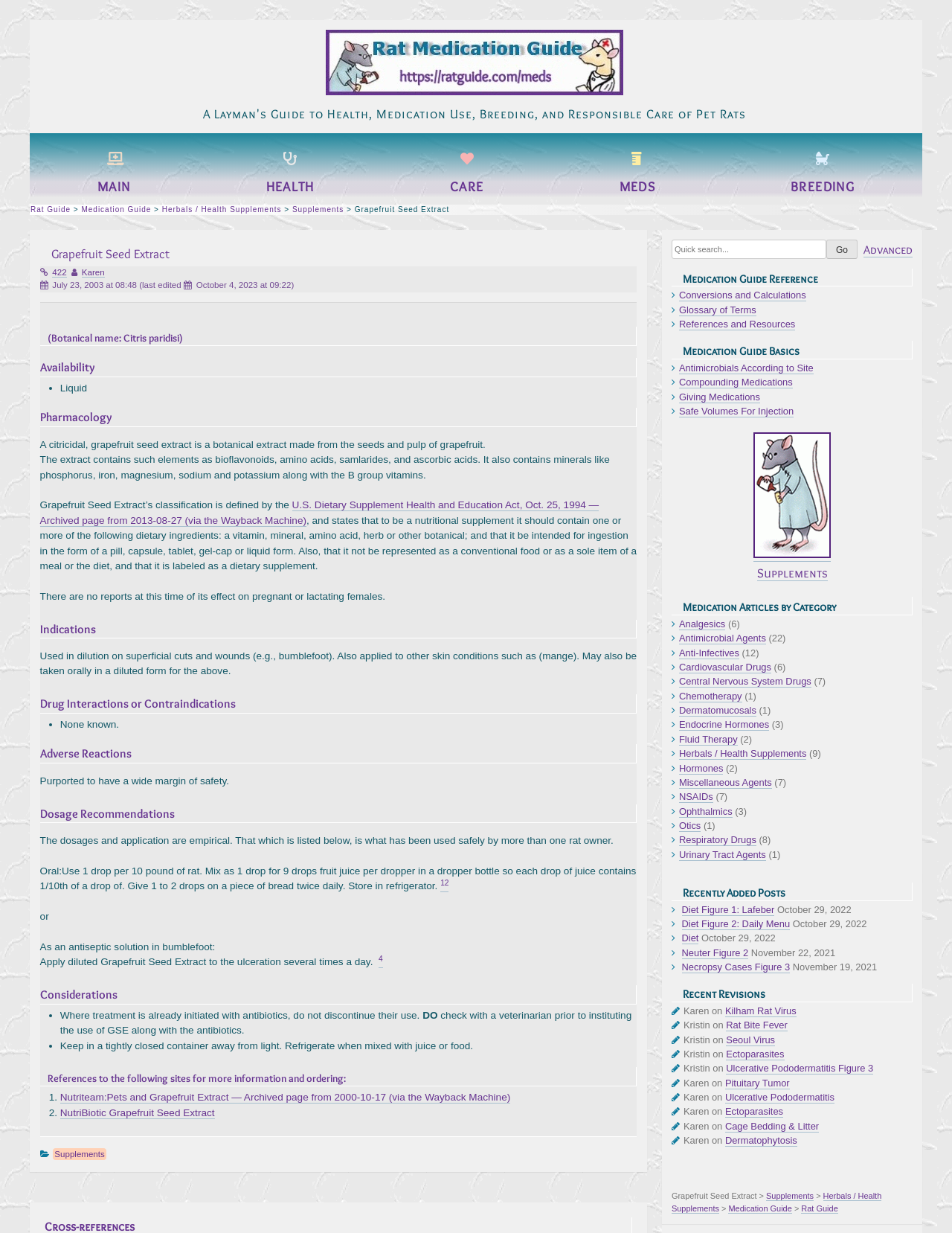Locate the bounding box coordinates of the area that needs to be clicked to fulfill the following instruction: "Search for something". The coordinates should be in the format of four float numbers between 0 and 1, namely [left, top, right, bottom].

[0.705, 0.194, 0.868, 0.21]